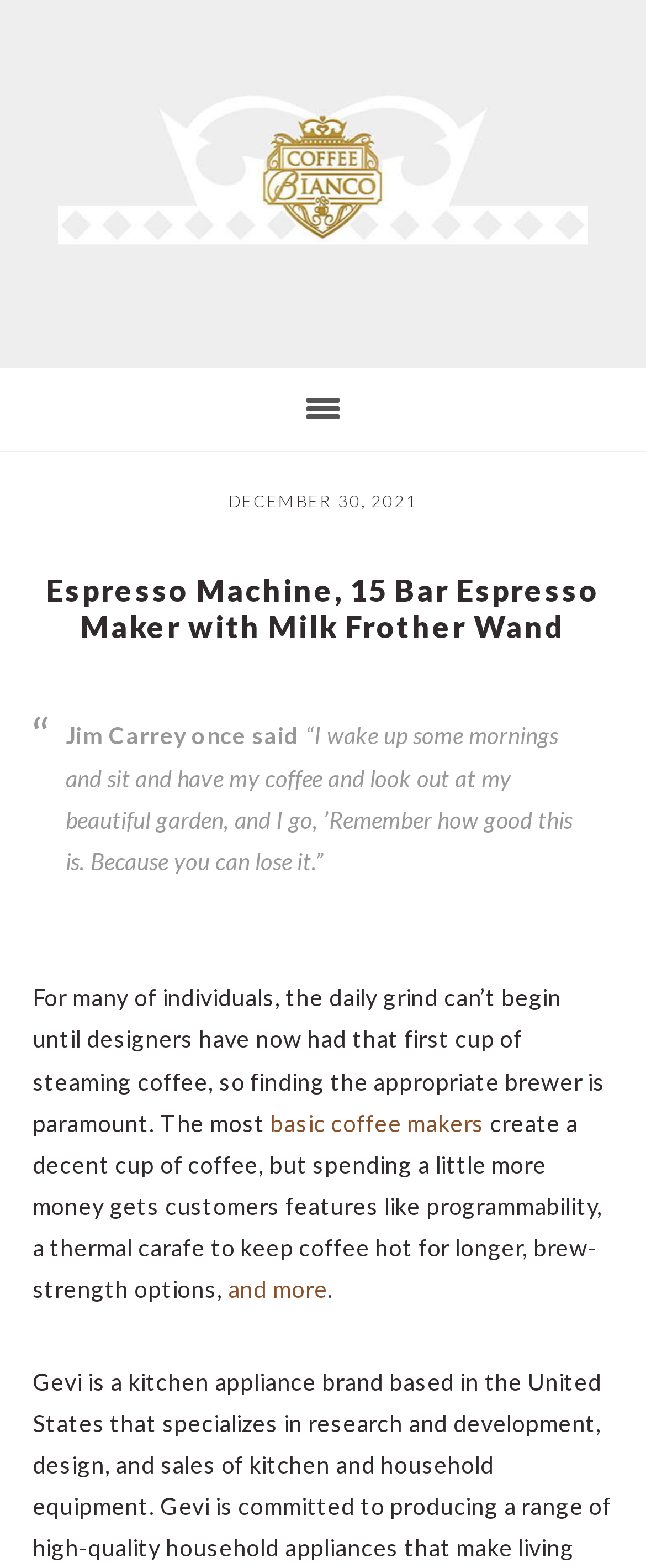Given the element description "basic coffee makers", identify the bounding box of the corresponding UI element.

[0.418, 0.707, 0.75, 0.725]